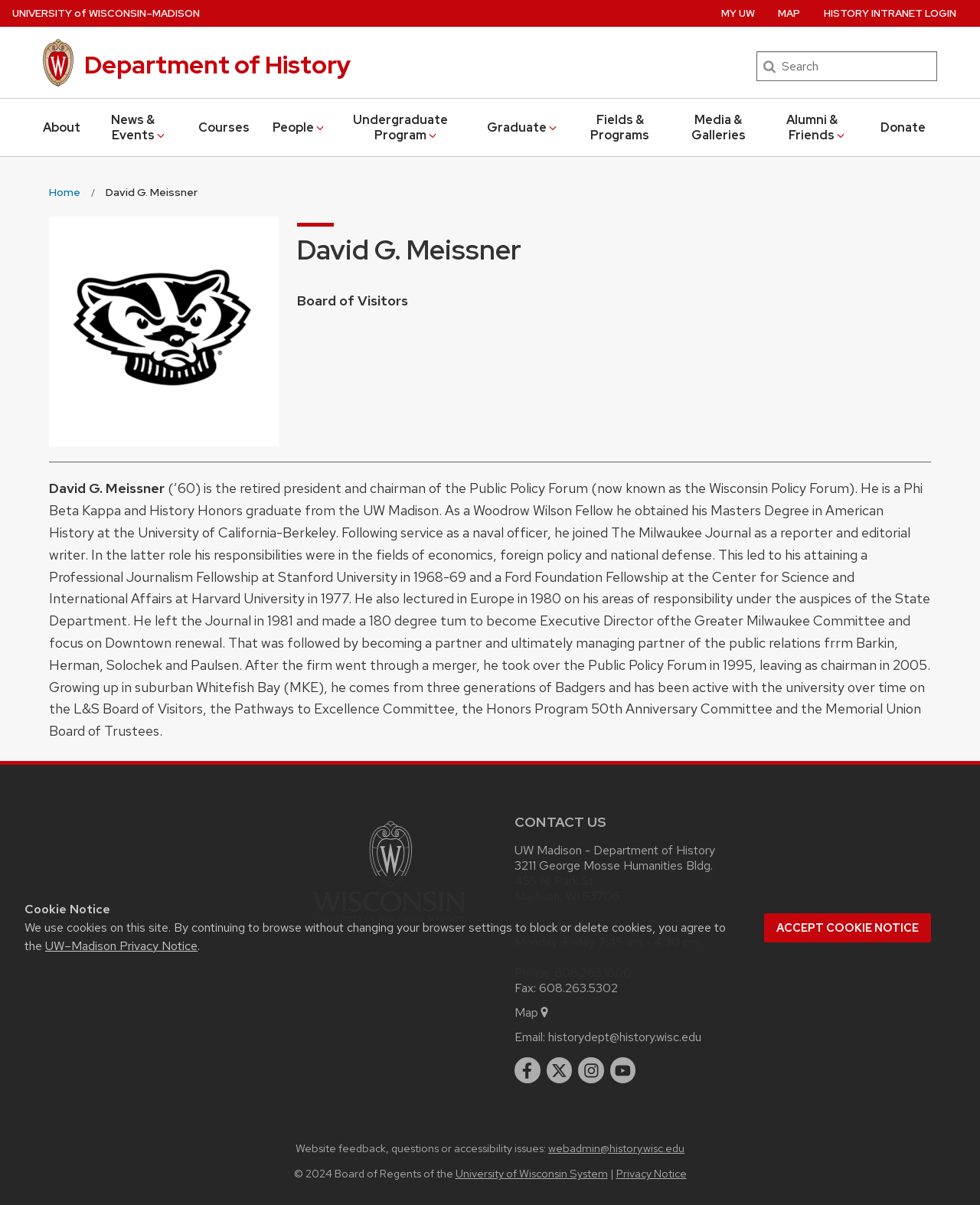Pinpoint the bounding box coordinates for the area that should be clicked to perform the following instruction: "Search for something".

[0.772, 0.043, 0.956, 0.067]